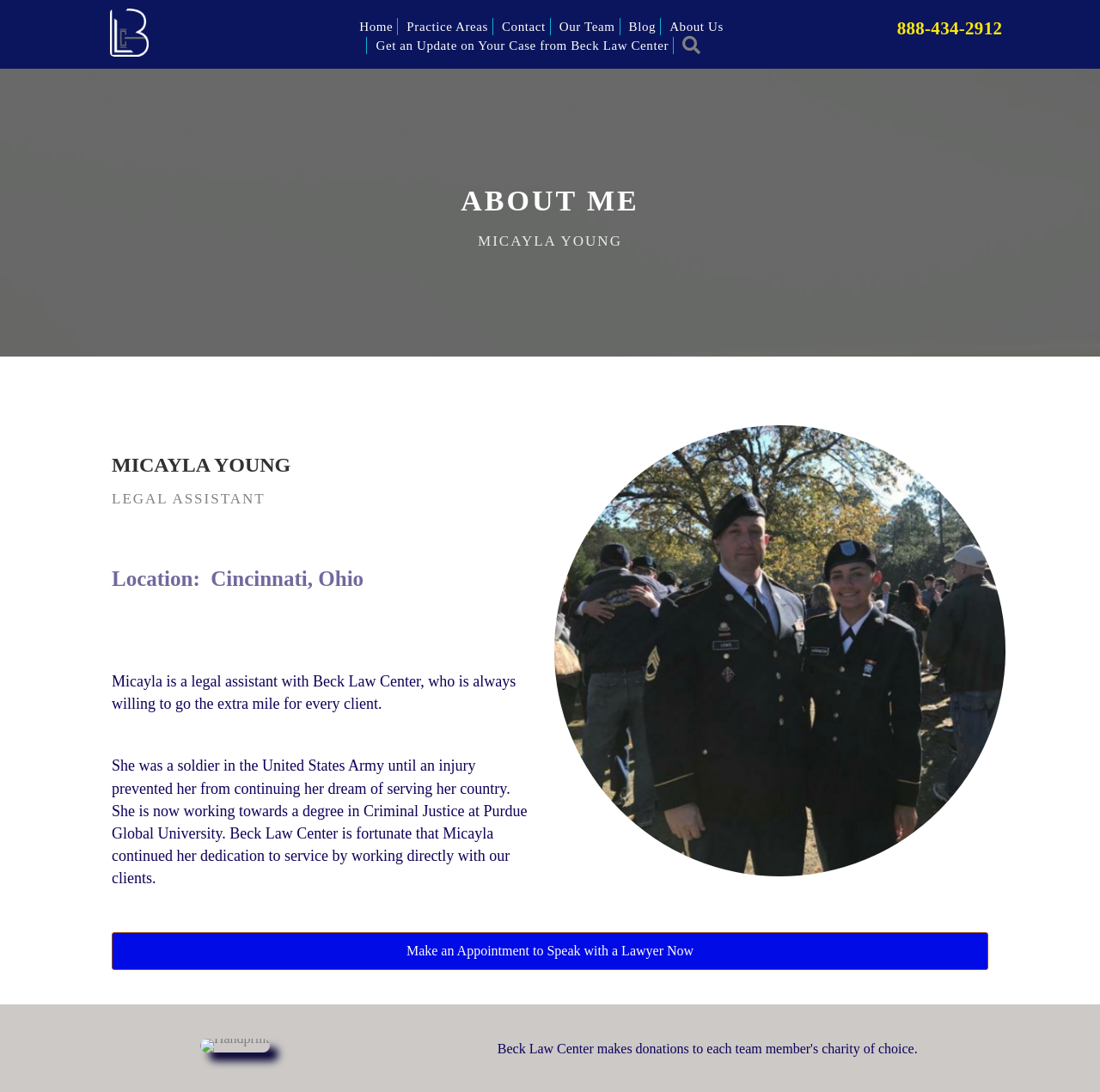Identify the bounding box coordinates of the clickable section necessary to follow the following instruction: "click the Make an Appointment to Speak with a Lawyer Now link". The coordinates should be presented as four float numbers from 0 to 1, i.e., [left, top, right, bottom].

[0.102, 0.854, 0.898, 0.888]